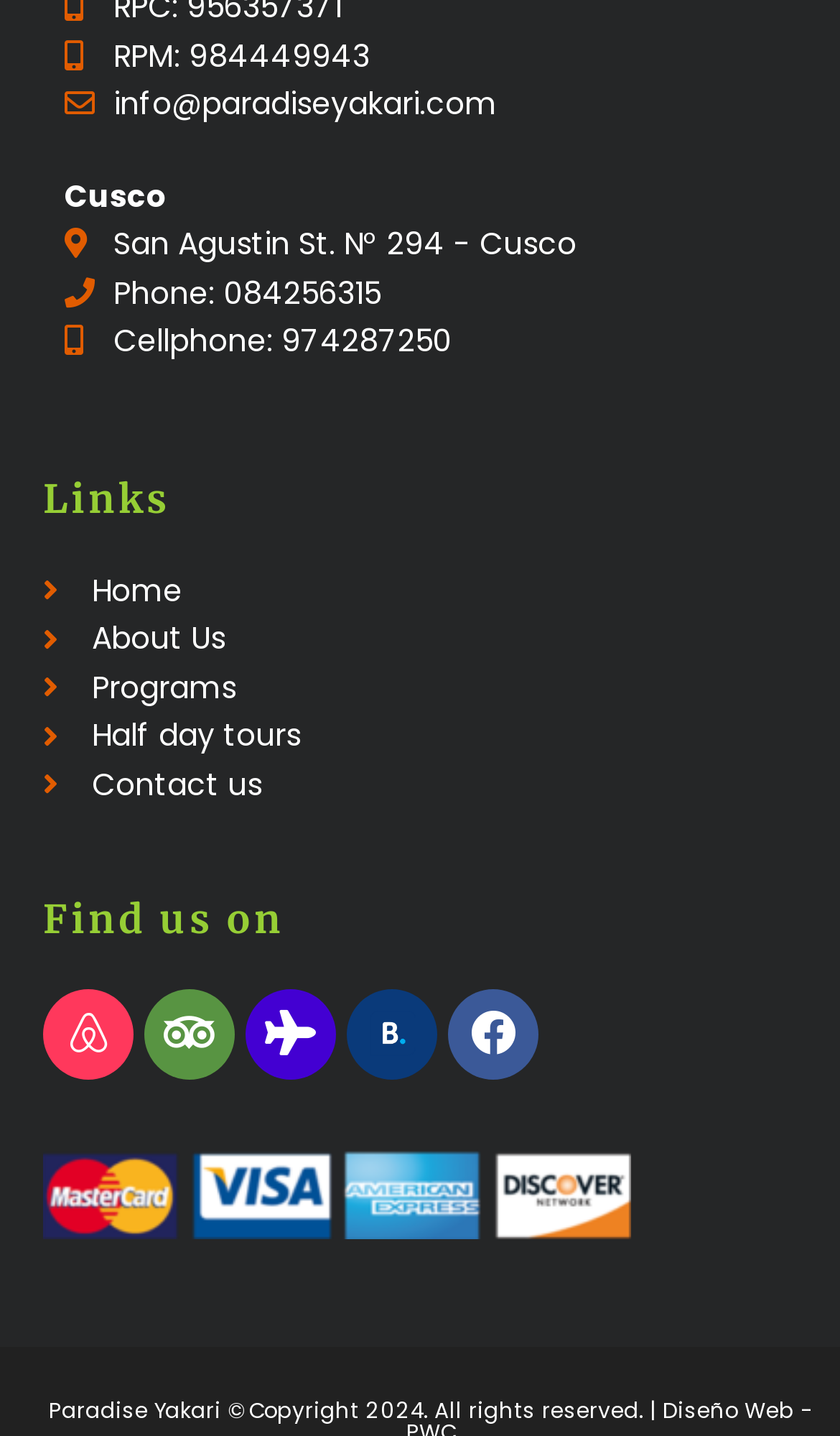Given the description of a UI element: "Paradise Yakari Tours", identify the bounding box coordinates of the matching element in the webpage screenshot.

[0.413, 0.689, 0.521, 0.752]